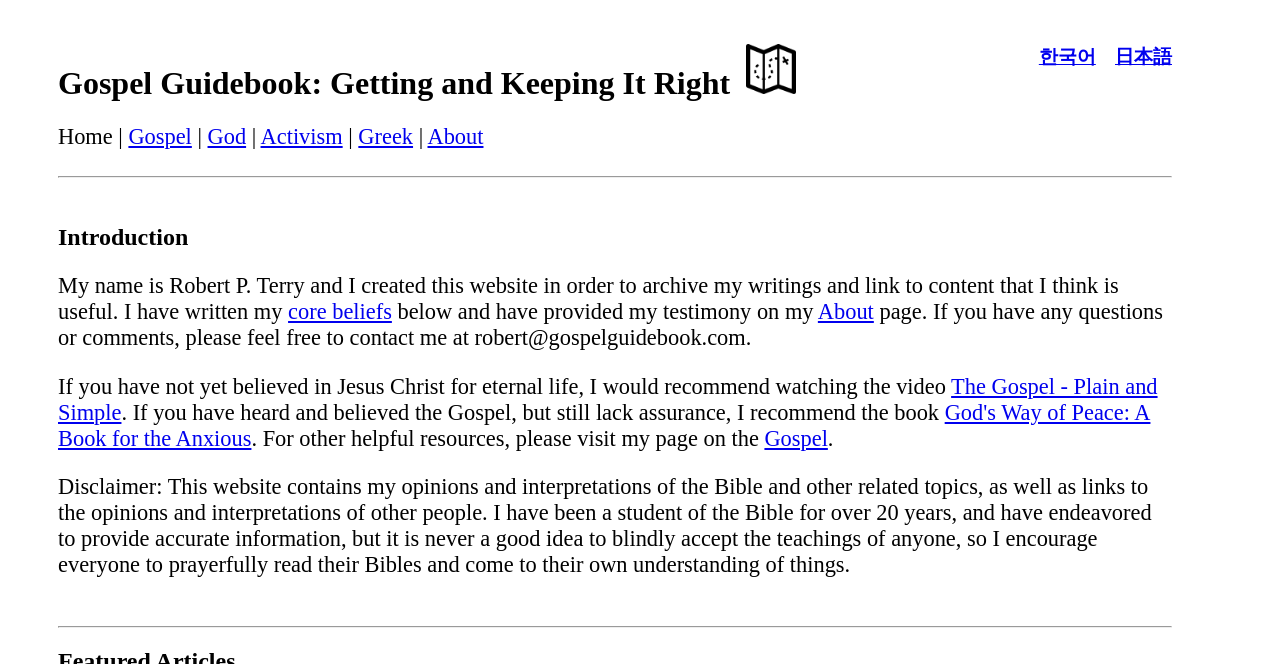Pinpoint the bounding box coordinates of the area that should be clicked to complete the following instruction: "Contact Robert via email". The coordinates must be given as four float numbers between 0 and 1, i.e., [left, top, right, bottom].

[0.045, 0.451, 0.909, 0.527]